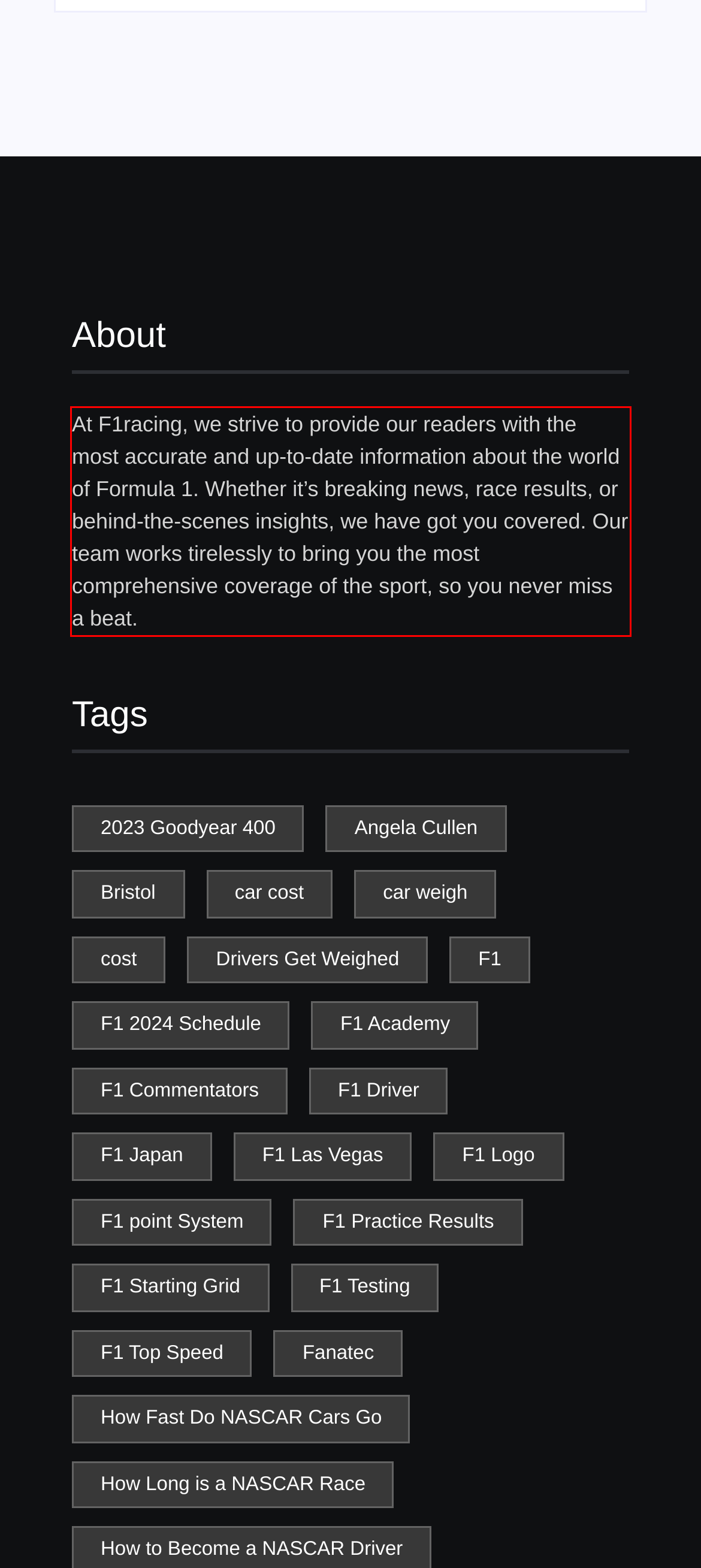Using the provided webpage screenshot, recognize the text content in the area marked by the red bounding box.

At F1racing, we strive to provide our readers with the most accurate and up-to-date information about the world of Formula 1. Whether it’s breaking news, race results, or behind-the-scenes insights, we have got you covered. Our team works tirelessly to bring you the most comprehensive coverage of the sport, so you never miss a beat.